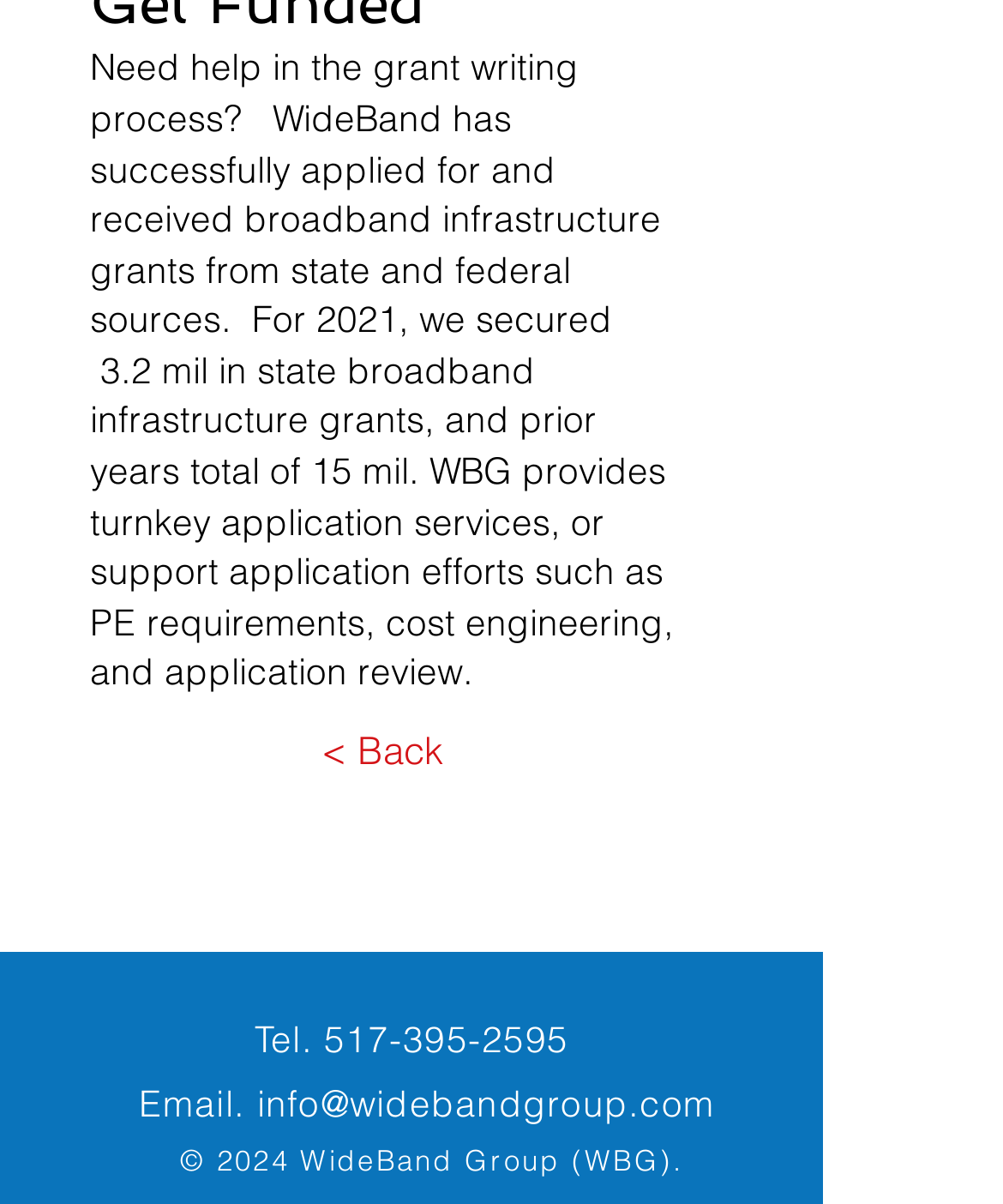Given the webpage screenshot, identify the bounding box of the UI element that matches this description: "info@widebandgroup.com".

[0.256, 0.897, 0.713, 0.936]